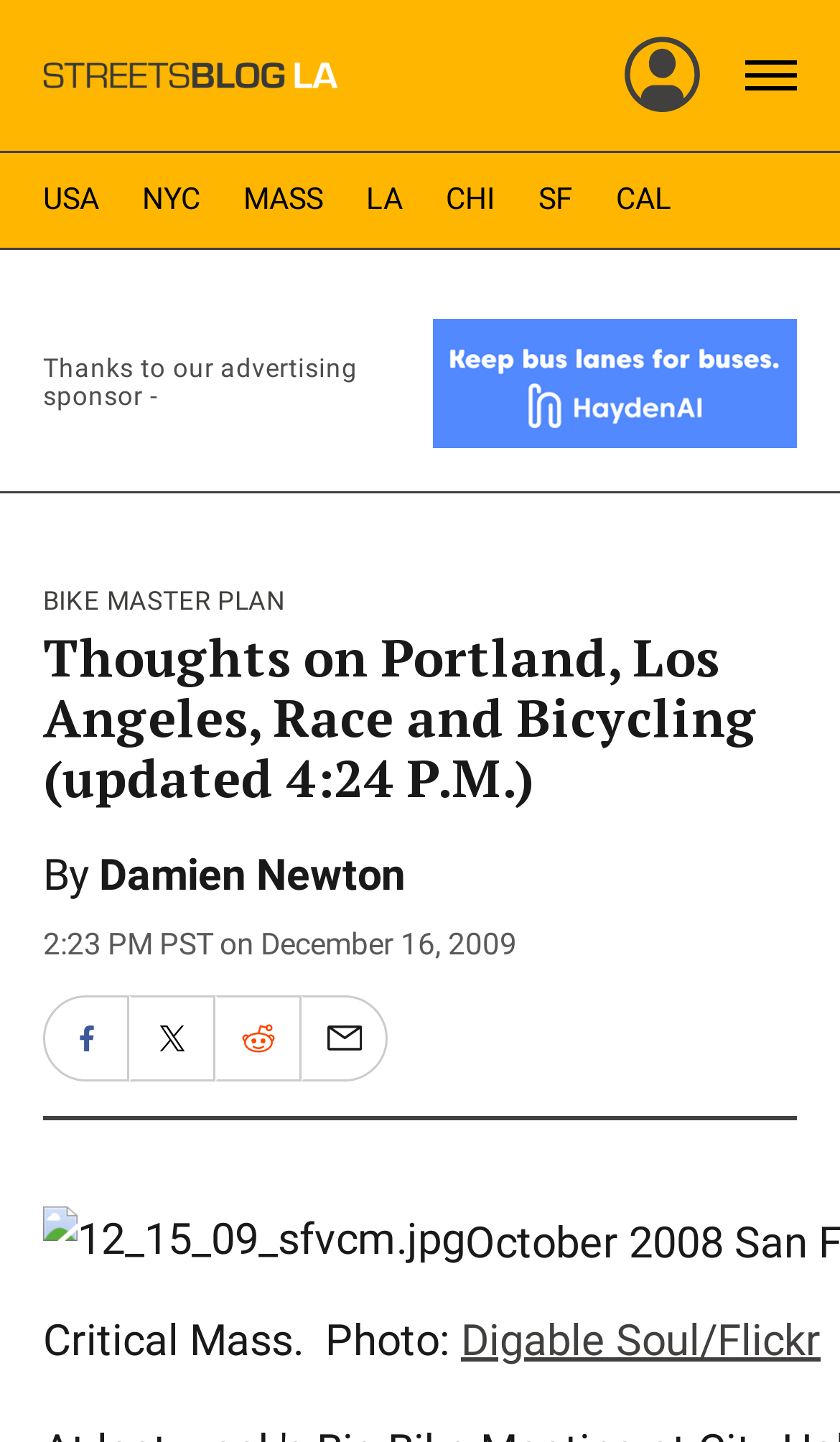Extract the bounding box coordinates for the UI element described as: "Share on Email".

[0.362, 0.692, 0.459, 0.749]